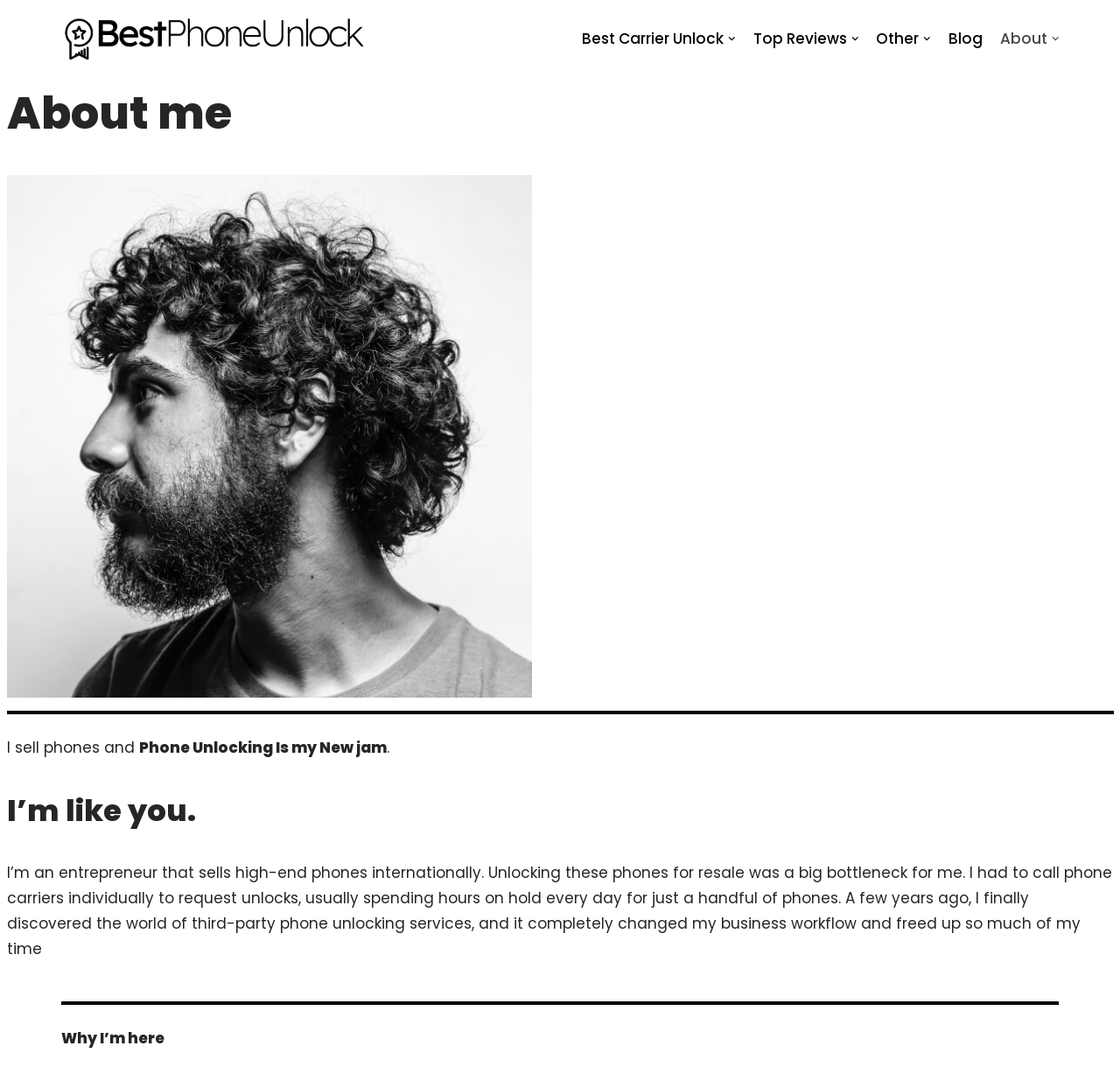Using the provided element description "aria-label="BestPhoneUnlock" title="BestPhoneUnlock"", determine the bounding box coordinates of the UI element.

[0.055, 0.014, 0.328, 0.057]